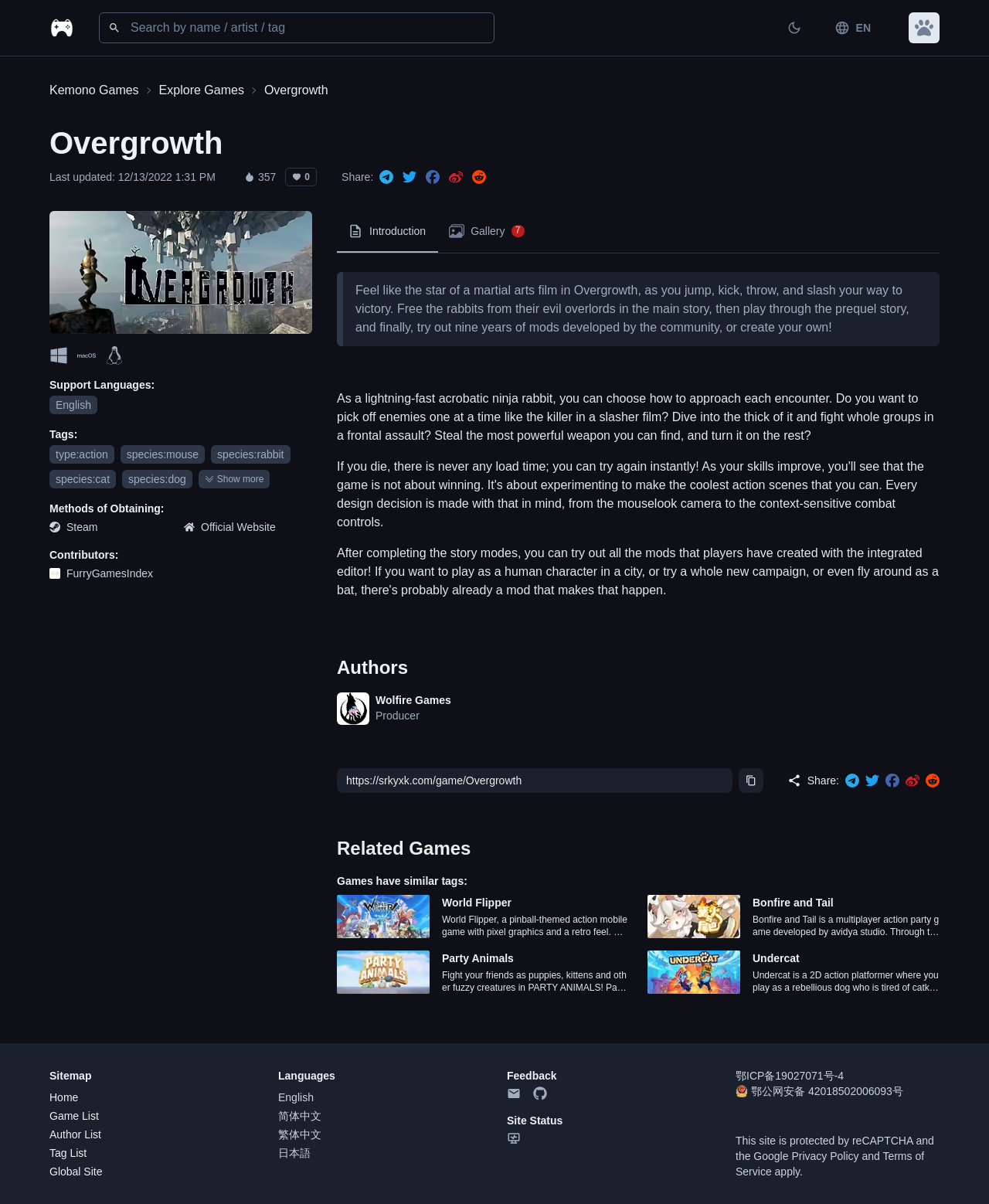How many languages are supported?
Answer the question with a single word or phrase, referring to the image.

One